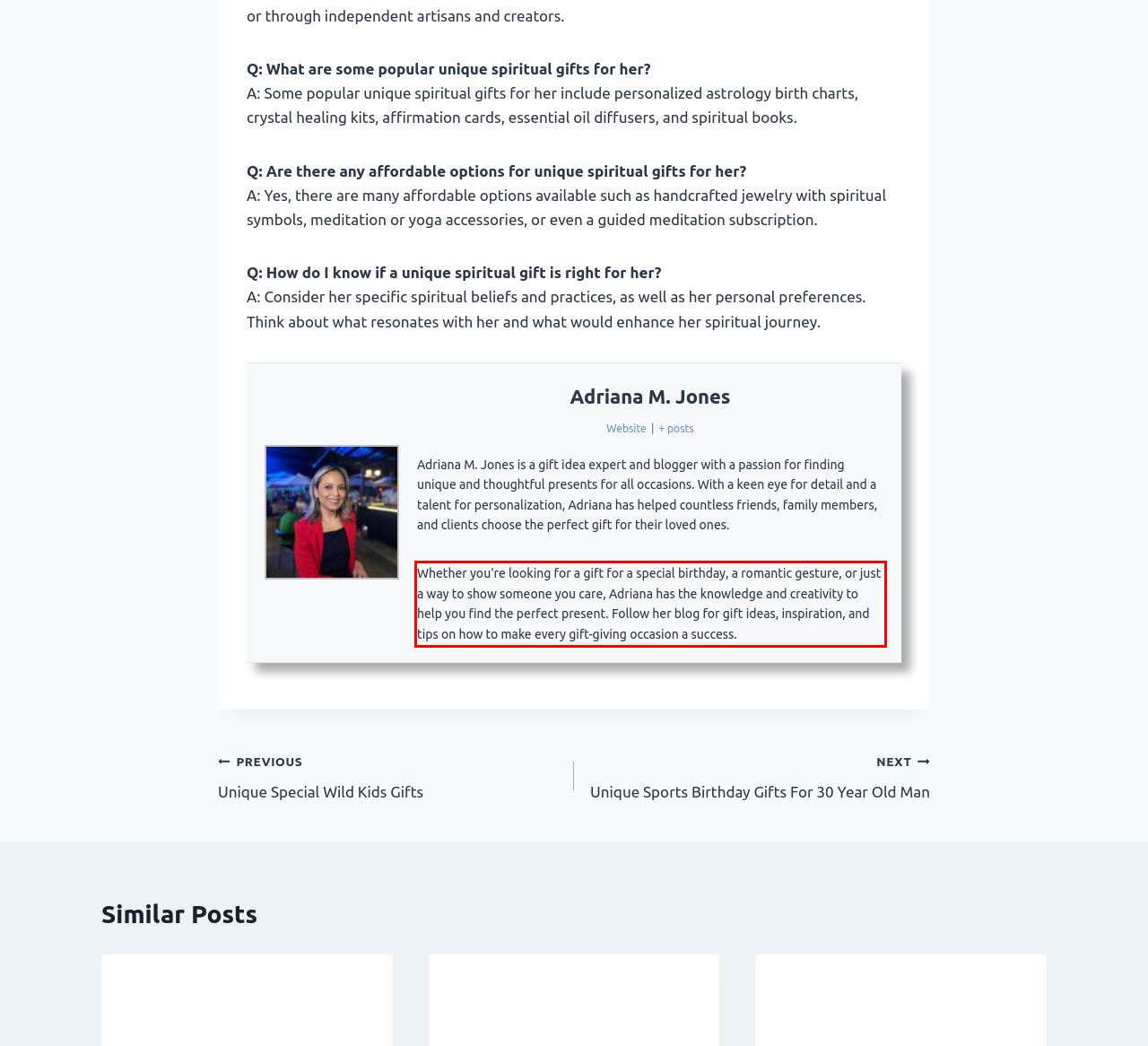Observe the screenshot of the webpage, locate the red bounding box, and extract the text content within it.

Whether you're looking for a gift for a special birthday, a romantic gesture, or just a way to show someone you care, Adriana has the knowledge and creativity to help you find the perfect present. Follow her blog for gift ideas, inspiration, and tips on how to make every gift-giving occasion a success.